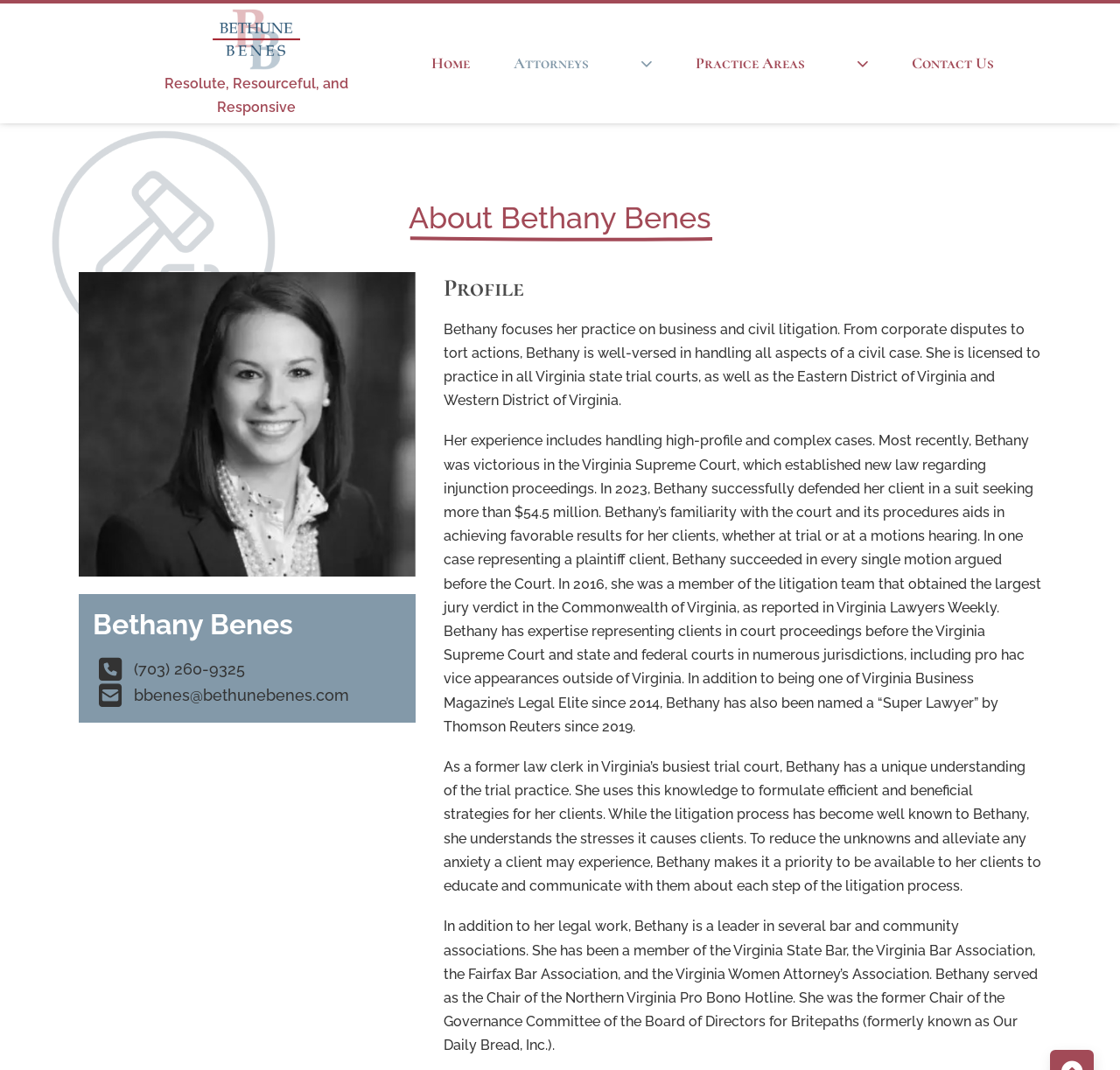What is Bethany's area of practice?
Based on the image, answer the question with as much detail as possible.

I found the answer by looking at the StaticText element with the text 'Bethany focuses her practice on business and civil litigation...'. This suggests that Bethany's area of practice is business and civil litigation.